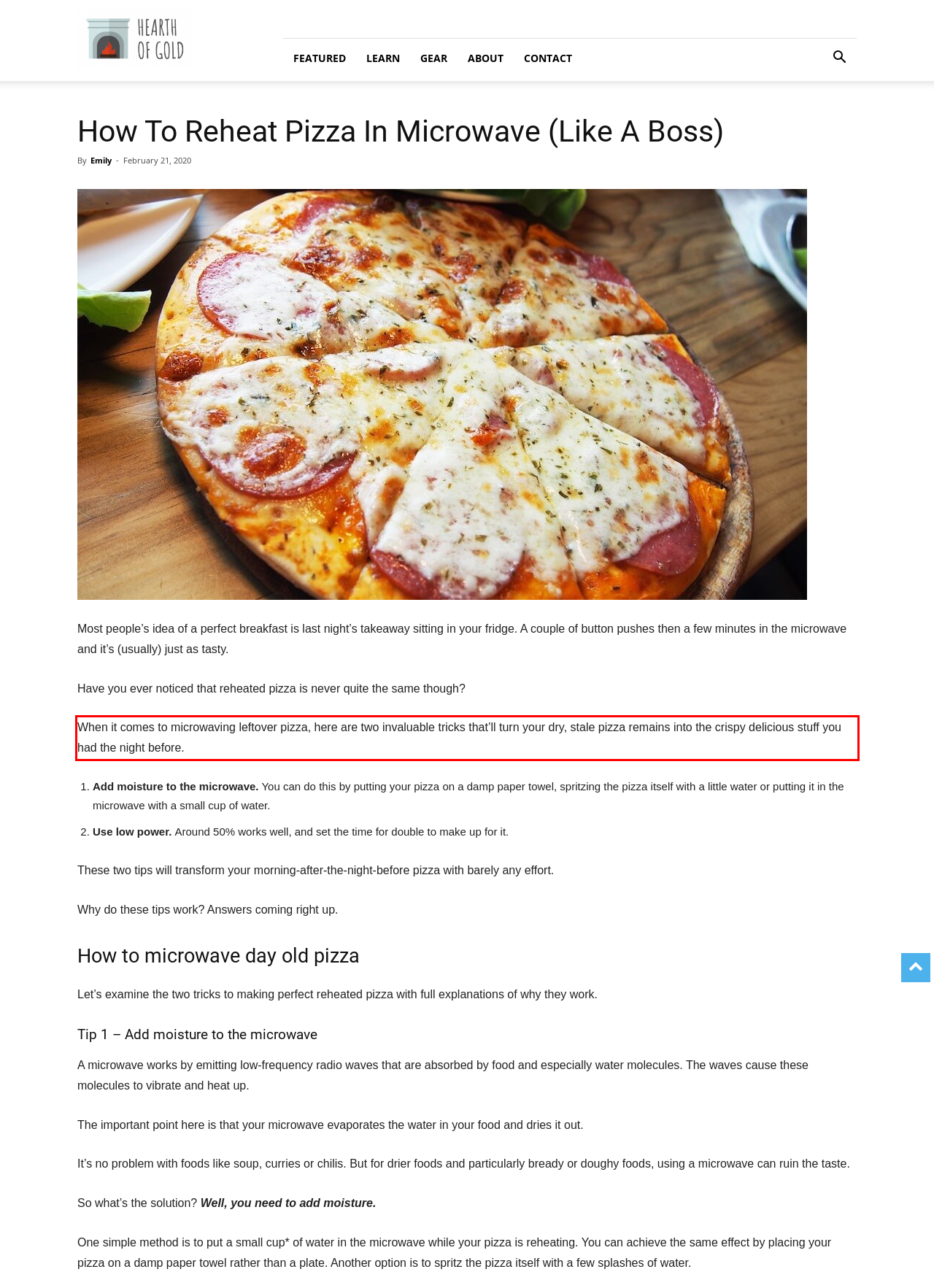Please extract the text content from the UI element enclosed by the red rectangle in the screenshot.

When it comes to microwaving leftover pizza, here are two invaluable tricks that’ll turn your dry, stale pizza remains into the crispy delicious stuff you had the night before.